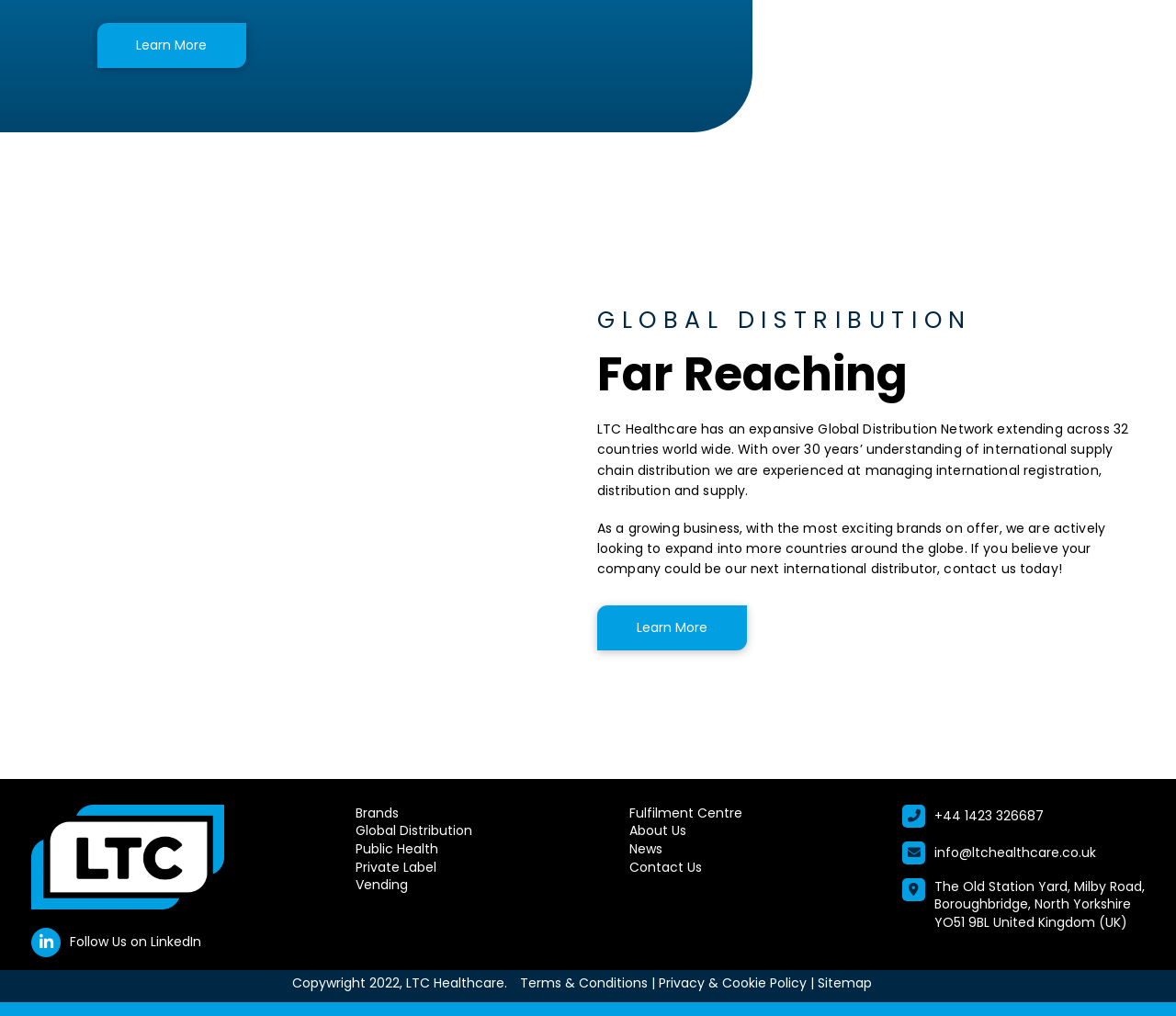Reply to the question with a brief word or phrase: What is the company's contact email?

info@ltchealthcare.co.uk